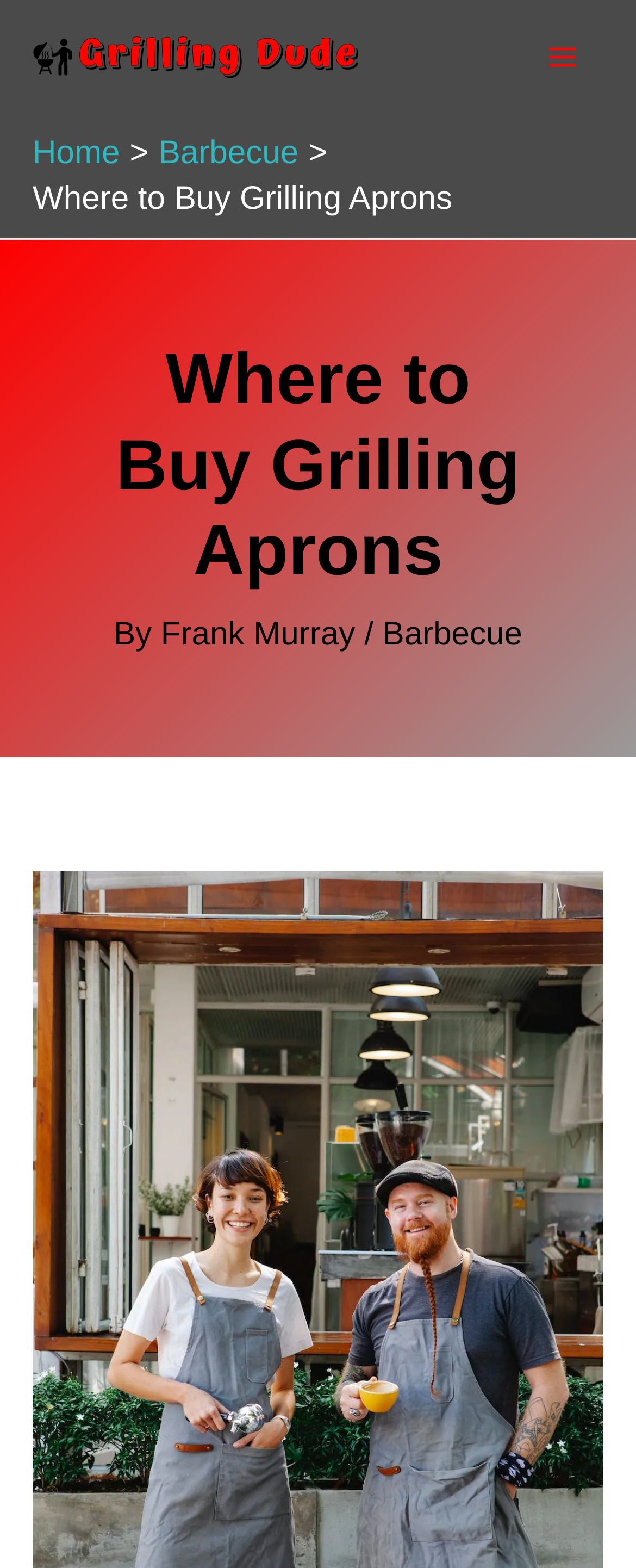Who is the author of the article?
Using the visual information from the image, give a one-word or short-phrase answer.

Frank Murray